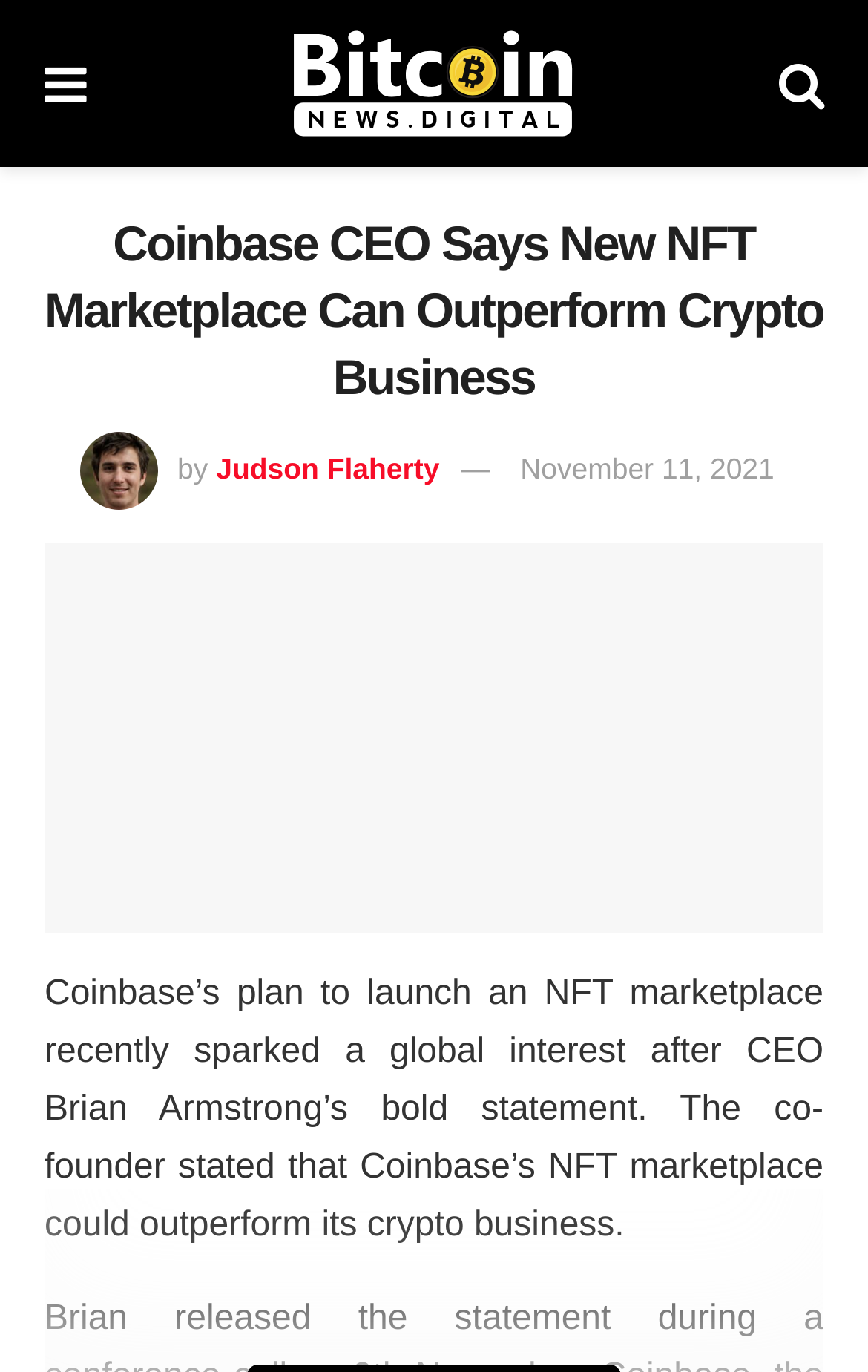What is the topic of the article?
Look at the screenshot and respond with one word or a short phrase.

Coinbase's NFT marketplace